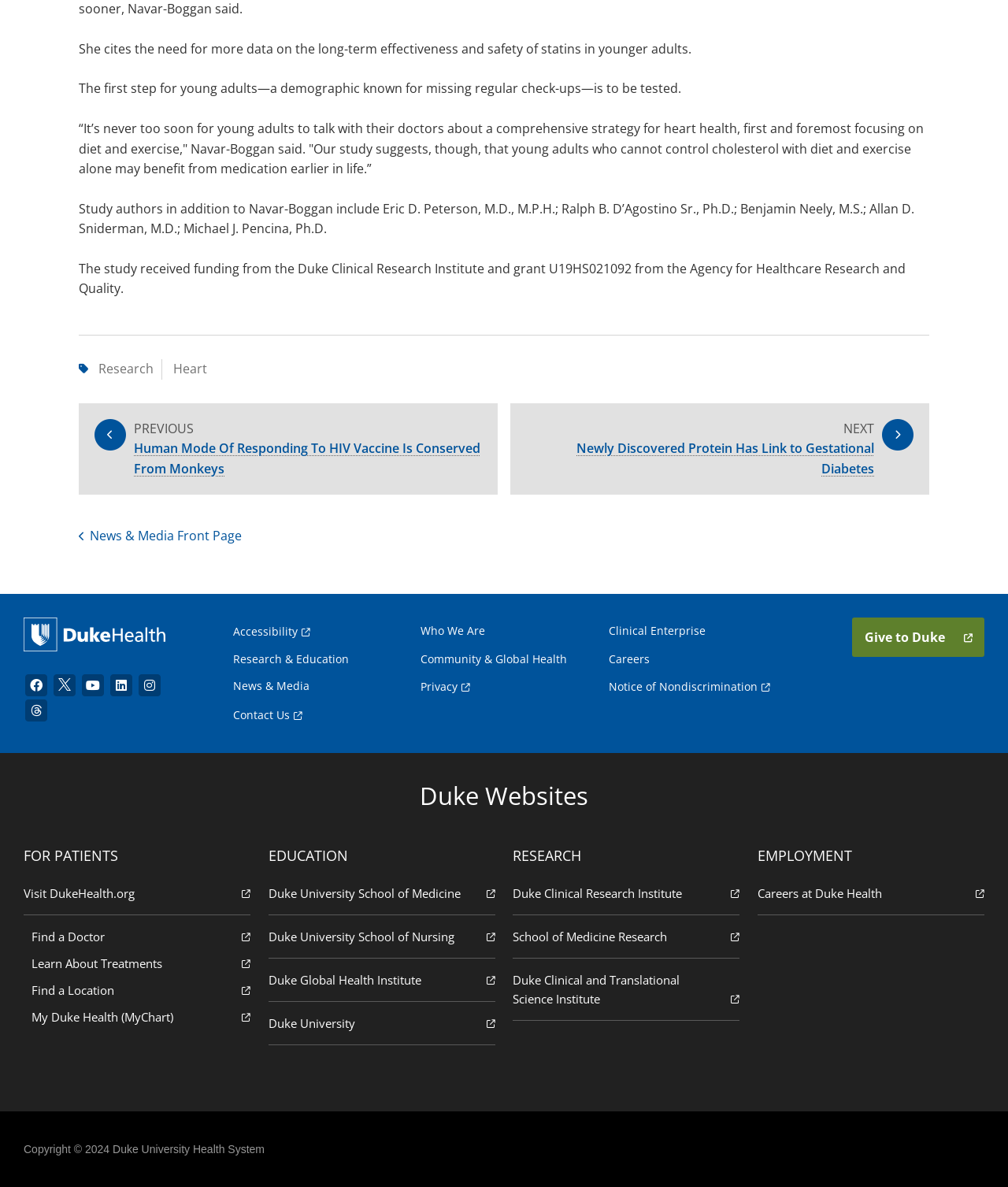Kindly provide the bounding box coordinates of the section you need to click on to fulfill the given instruction: "Read the 'News & Media Front Page'".

[0.078, 0.444, 0.24, 0.459]